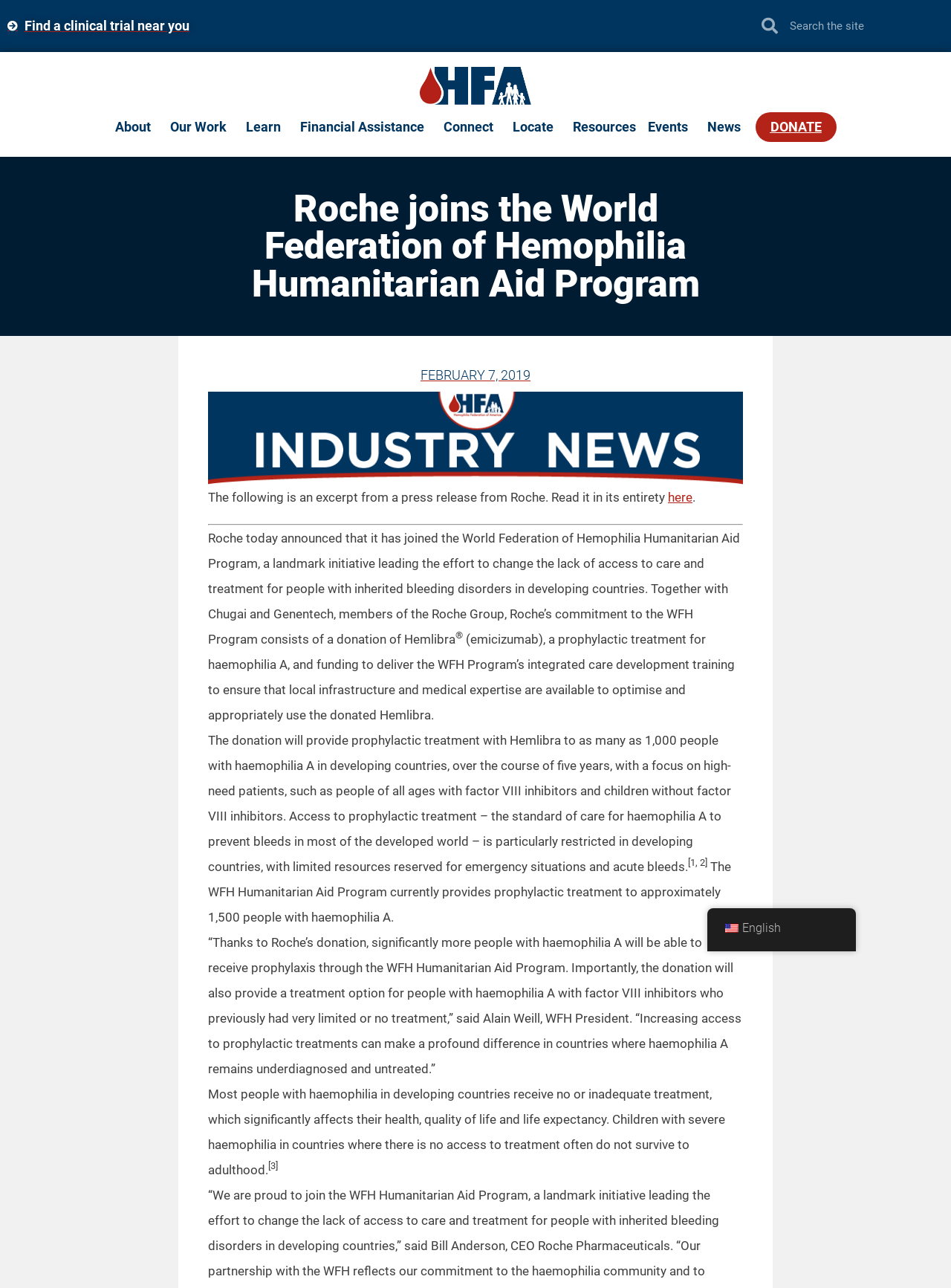Locate the bounding box coordinates of the clickable region necessary to complete the following instruction: "Search for something". Provide the coordinates in the format of four float numbers between 0 and 1, i.e., [left, top, right, bottom].

[0.788, 0.006, 0.992, 0.035]